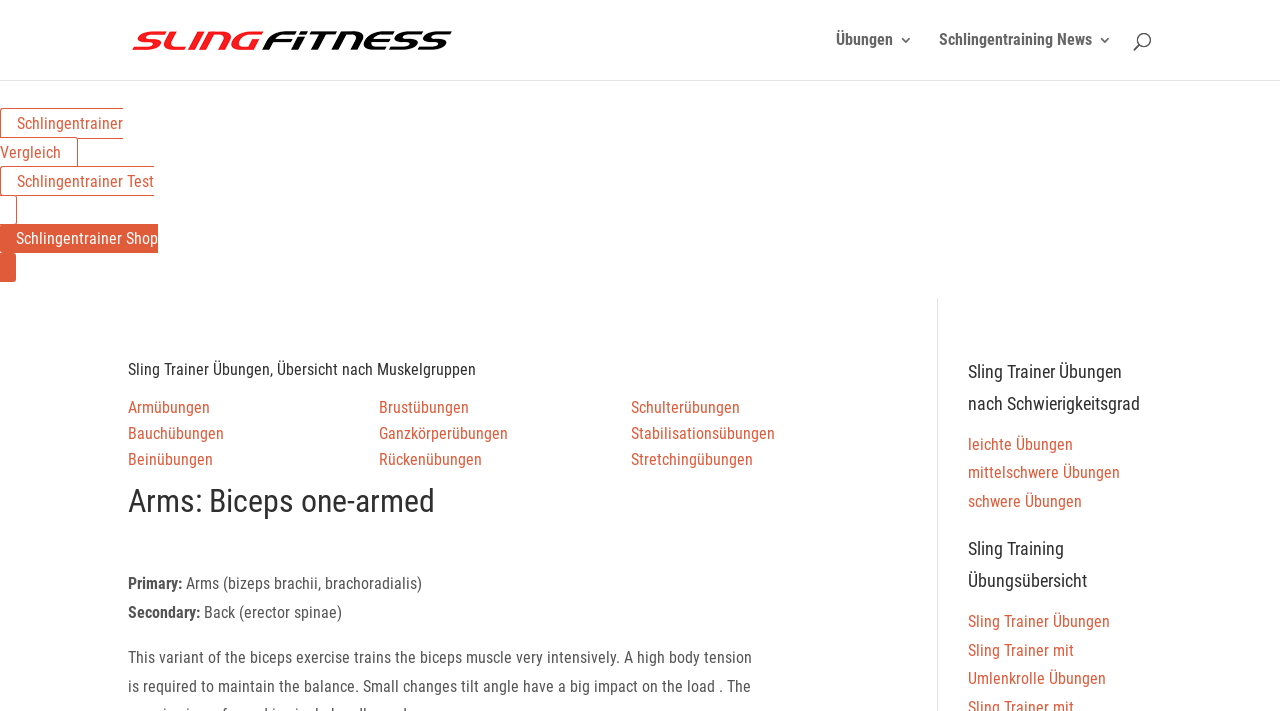Bounding box coordinates should be provided in the format (top-left x, top-left y, bottom-right x, bottom-right y) with all values between 0 and 1. Identify the bounding box for this UI element: Sling Trainer Übungen

[0.756, 0.86, 0.867, 0.887]